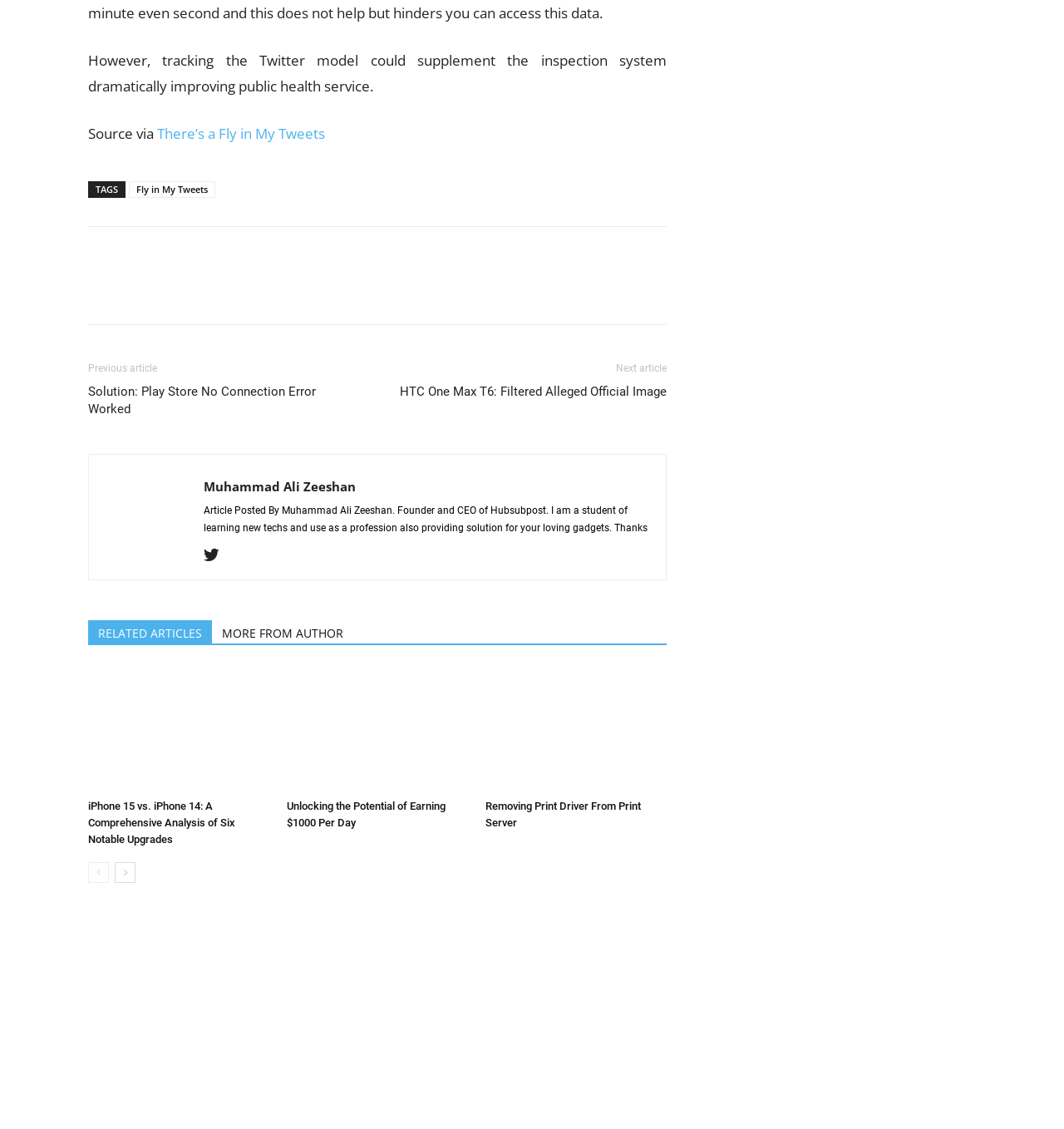What is the category of the article 'Removing Print Driver From Print Server'?
Based on the visual details in the image, please answer the question thoroughly.

The article 'Removing Print Driver From Print Server' does not have a specific category mentioned, but it is listed under the 'RELATED ARTICLES' section.